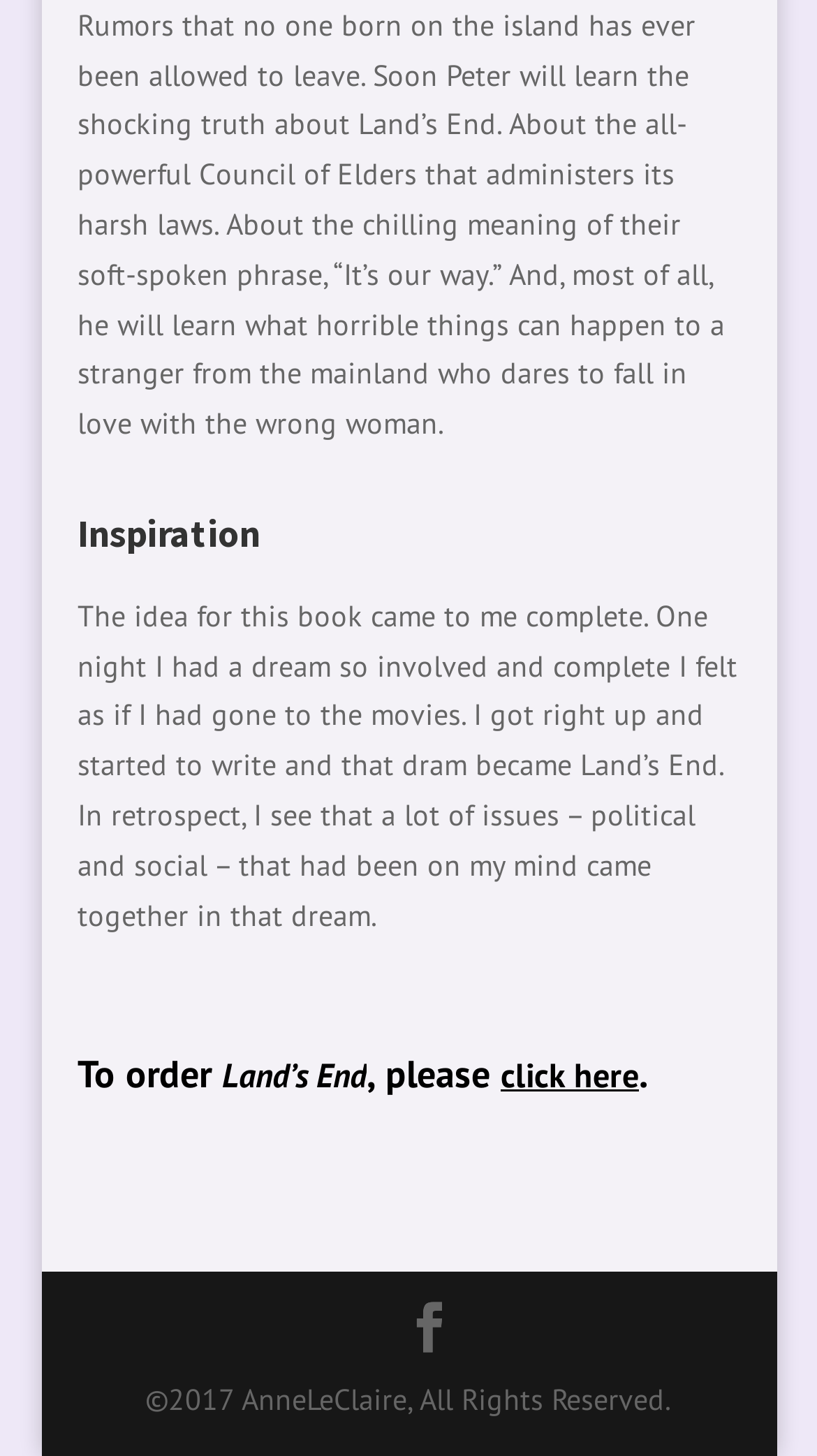Predict the bounding box of the UI element that fits this description: "Facebook".

[0.495, 0.895, 0.556, 0.932]